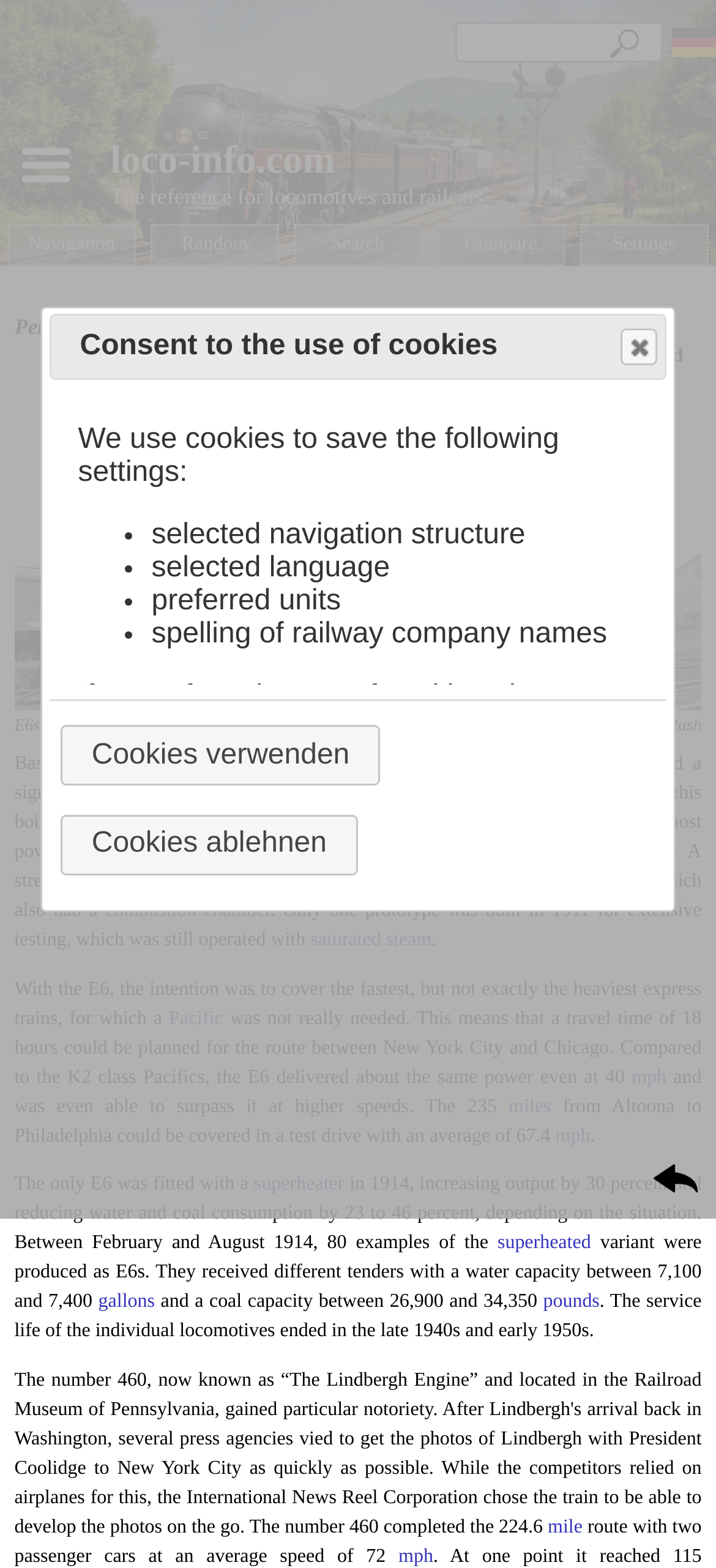What was the purpose of the E6 locomotive?
Provide an in-depth and detailed answer to the question.

The purpose of the E6 locomotive can be inferred from the text of the webpage. Specifically, it is mentioned that 'With the E6, the intention was to cover the fastest, but not exactly the heaviest express trains.' This information is located in the middle of the webpage, in the section describing the E6 locomotive.